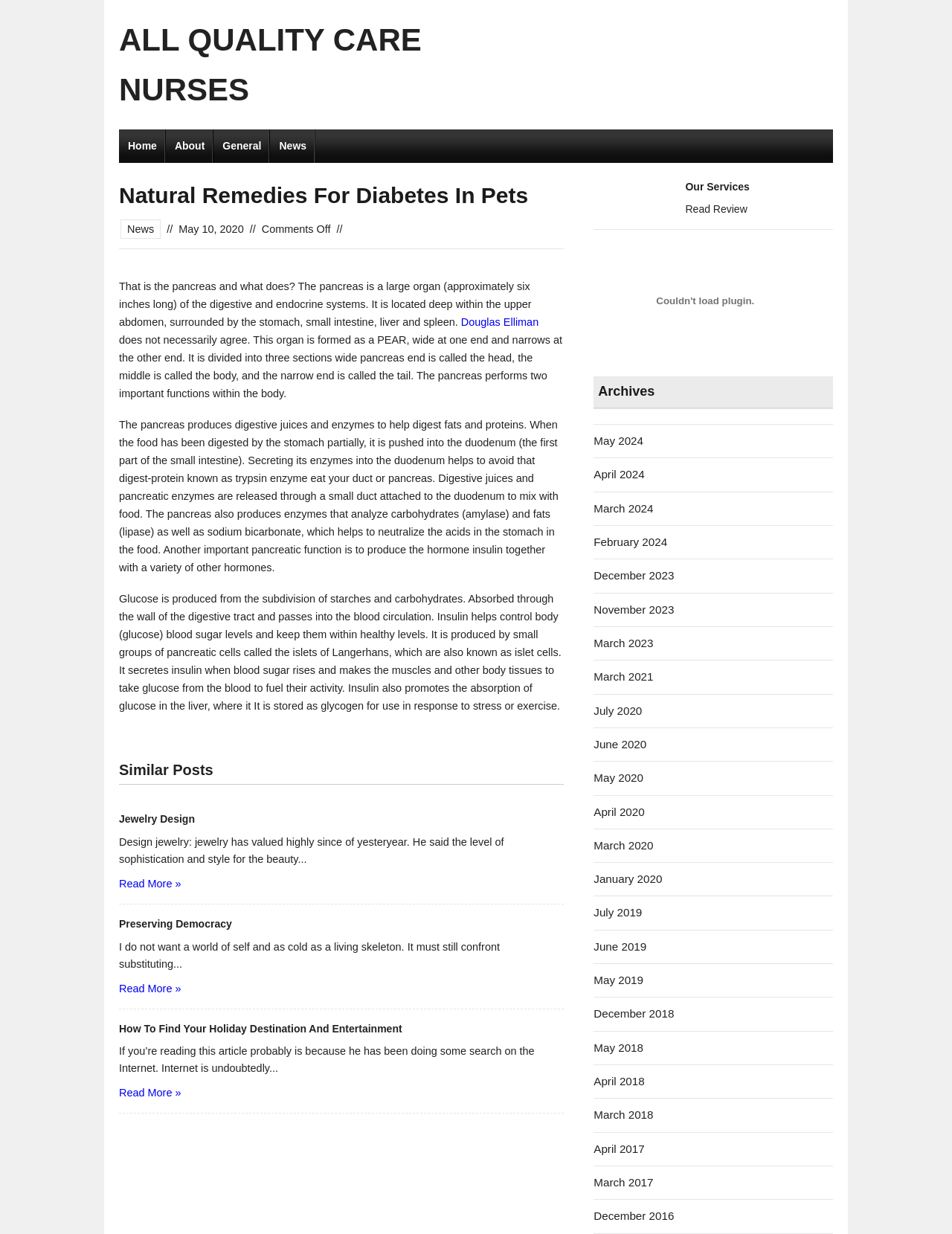Answer the question using only a single word or phrase: 
What is the purpose of the islets of Langerhans?

Produces insulin